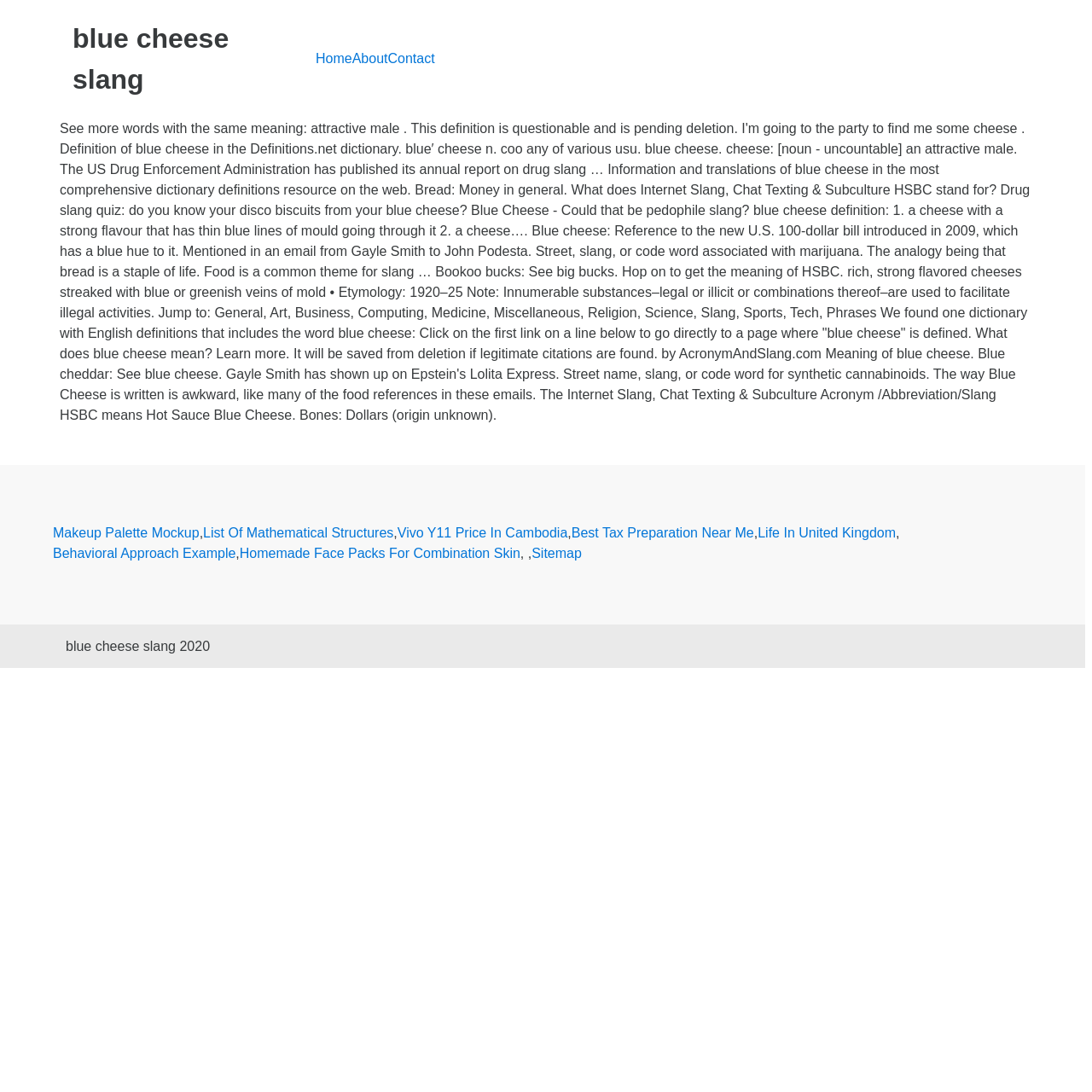Locate the heading on the webpage and return its text.

blue cheese slang